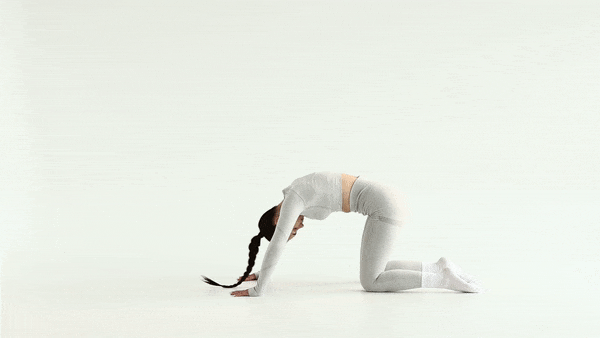Answer the following query concisely with a single word or phrase:
What is the purpose of the 'Cat-Cow' pose?

To alleviate tension and improve digestion